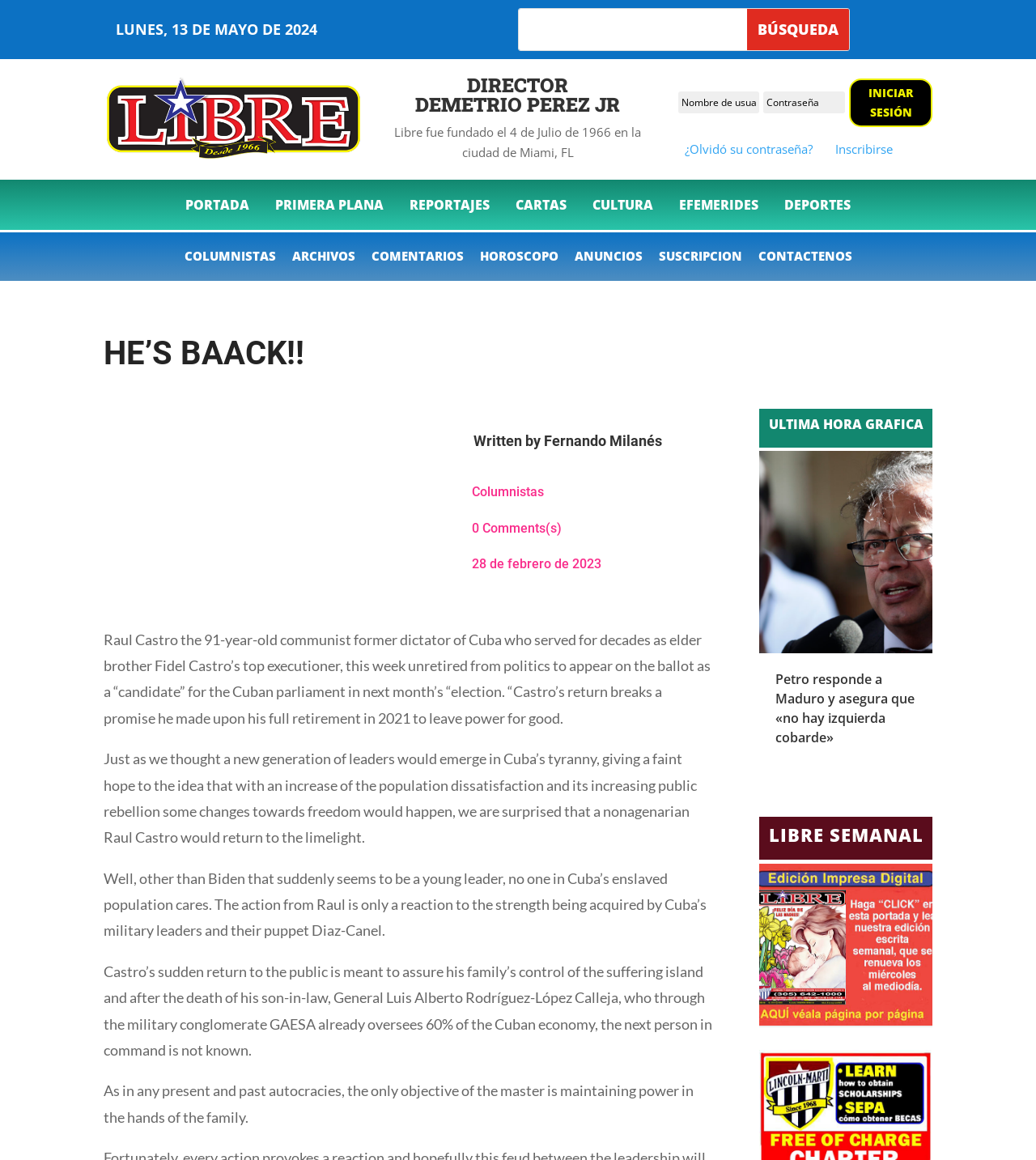Describe the webpage meticulously, covering all significant aspects.

This webpage appears to be a news article from Libre Online, a Cuban news outlet. At the top of the page, there is a search bar with a button labeled "Búsqueda" (Search) and a link to the website's logo. Below the search bar, there is a heading that reads "DIRECTOR DEMETRIO PEREZ JR" and a brief description of Libre's founding.

The main content of the page is an article about Raul Castro, the 91-year-old former dictator of Cuba, who has returned to politics to run for a seat in the Cuban parliament. The article is divided into several paragraphs, each discussing Castro's decision to unretire and its implications for Cuba's future.

To the right of the article, there is a sidebar with several links to other sections of the website, including "PORTADA" (Home), "PRIMERA PLANA" (Main News), "REPORTAJES" (Reports), and others. There are also links to specific articles, such as "Petro responde a Maduro y asegura que «no hay izquierda cobarde»" (Petro responds to Maduro and assures that "there is no cowardly left").

At the bottom of the page, there are two headings: "ULTIMA HORA GRAFICA" (Latest Graphic Hour) and "LIBRE SEMANAL" (Libre Weekly). Below these headings, there are two articles with images and links to read more.

Throughout the page, there are several icons and images, including a picture of Raul Castro and a graphic with a clock icon. The layout is organized, with clear headings and concise text, making it easy to navigate and read.